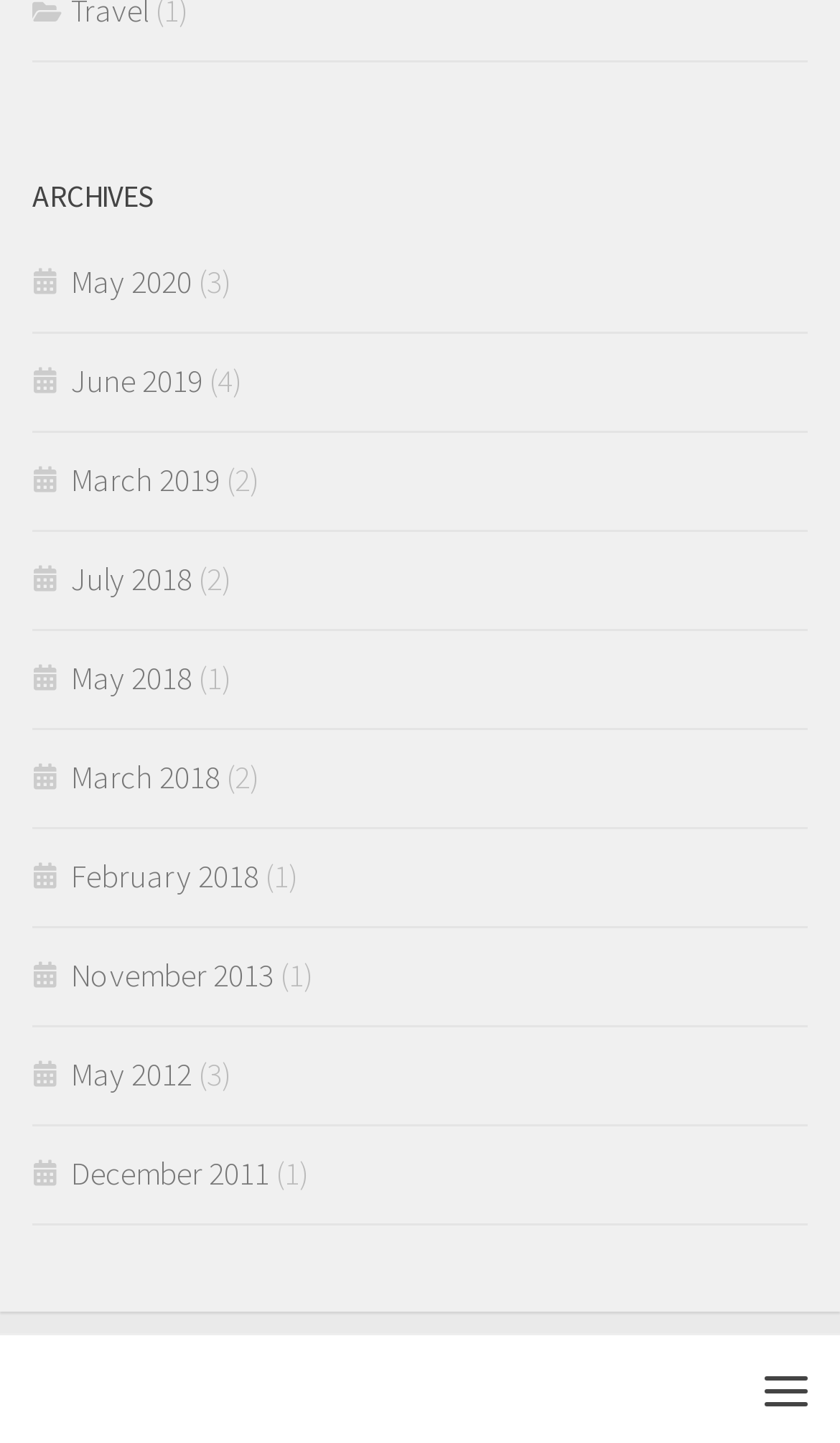Using the given element description, provide the bounding box coordinates (top-left x, top-left y, bottom-right x, bottom-right y) for the corresponding UI element in the screenshot: title="Menu"

[0.872, 0.925, 1.0, 1.0]